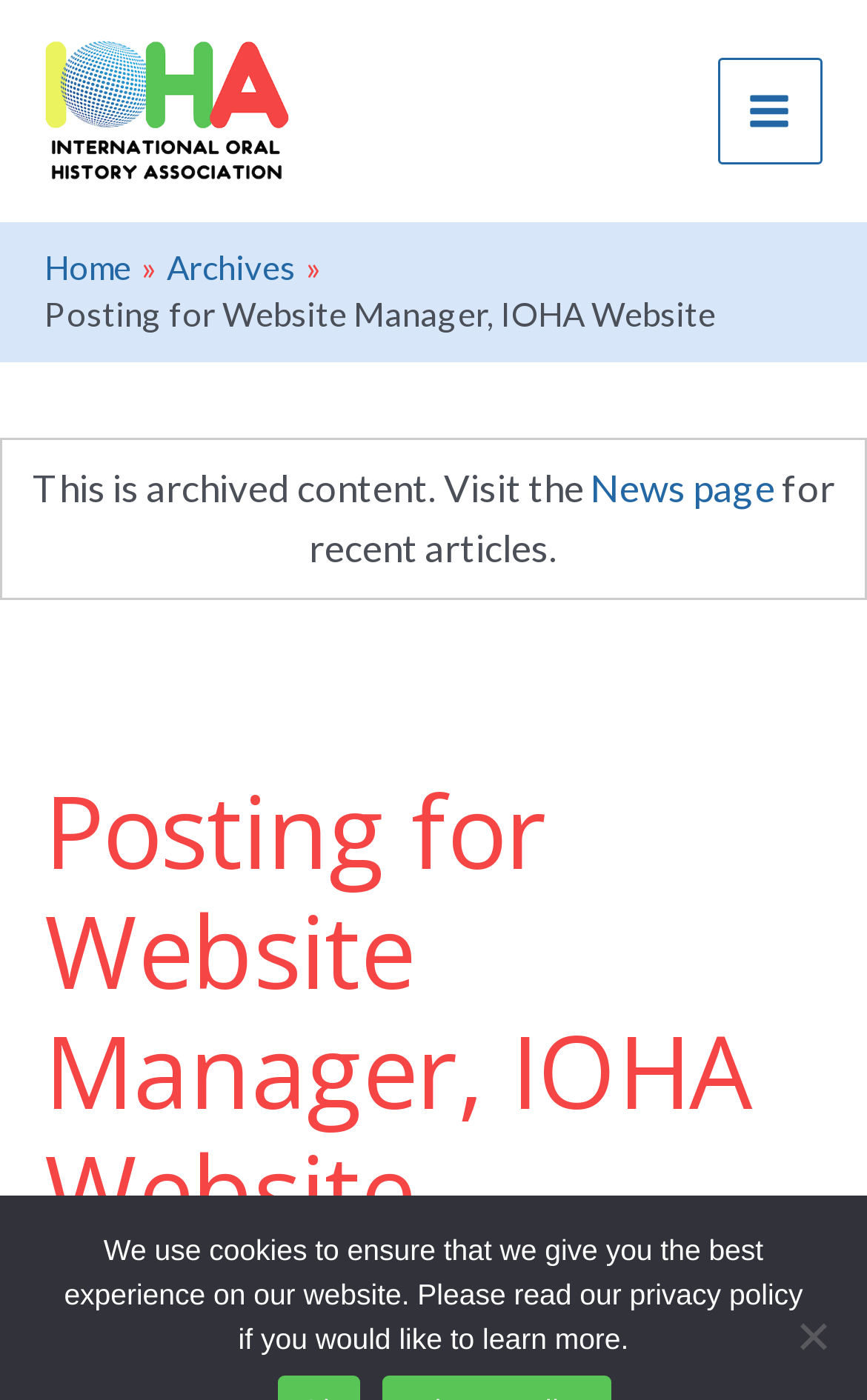Describe all the significant parts and information present on the webpage.

The webpage is about a job posting for a Website Manager at the International Oral History Association (IOHA). At the top left of the page, there is a link to the IOHA website, accompanied by an image with the same name. 

On the top right, there is a button labeled "Main Menu" with an image beside it. Below the button, there is a navigation section with breadcrumbs, consisting of links to "Home" and "Archives". 

The main content of the page is a job posting, with a heading that reads "Posting for Website Manager, IOHA Website" and a subheading with the date "27 May, 2021". The job description is not explicitly mentioned, but it is likely to be a part-time freelance position starting in July 2021, as indicated in the meta description.

At the bottom of the page, there is a notice about the use of cookies on the website, with a link to the privacy policy. There is also a "No" button at the very bottom right of the page, but its purpose is unclear.